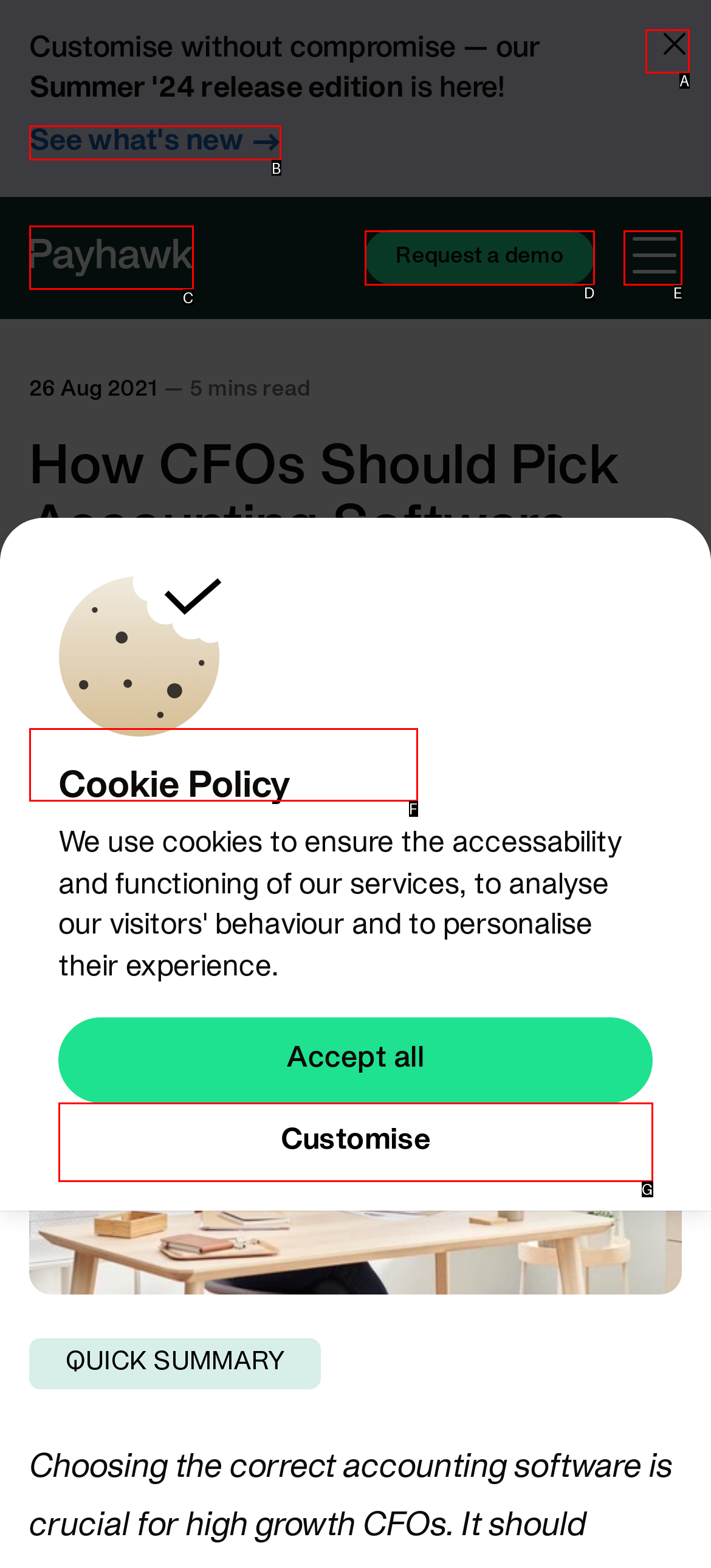Identify the HTML element that best matches the description: Finance & business strategy. Provide your answer by selecting the corresponding letter from the given options.

F